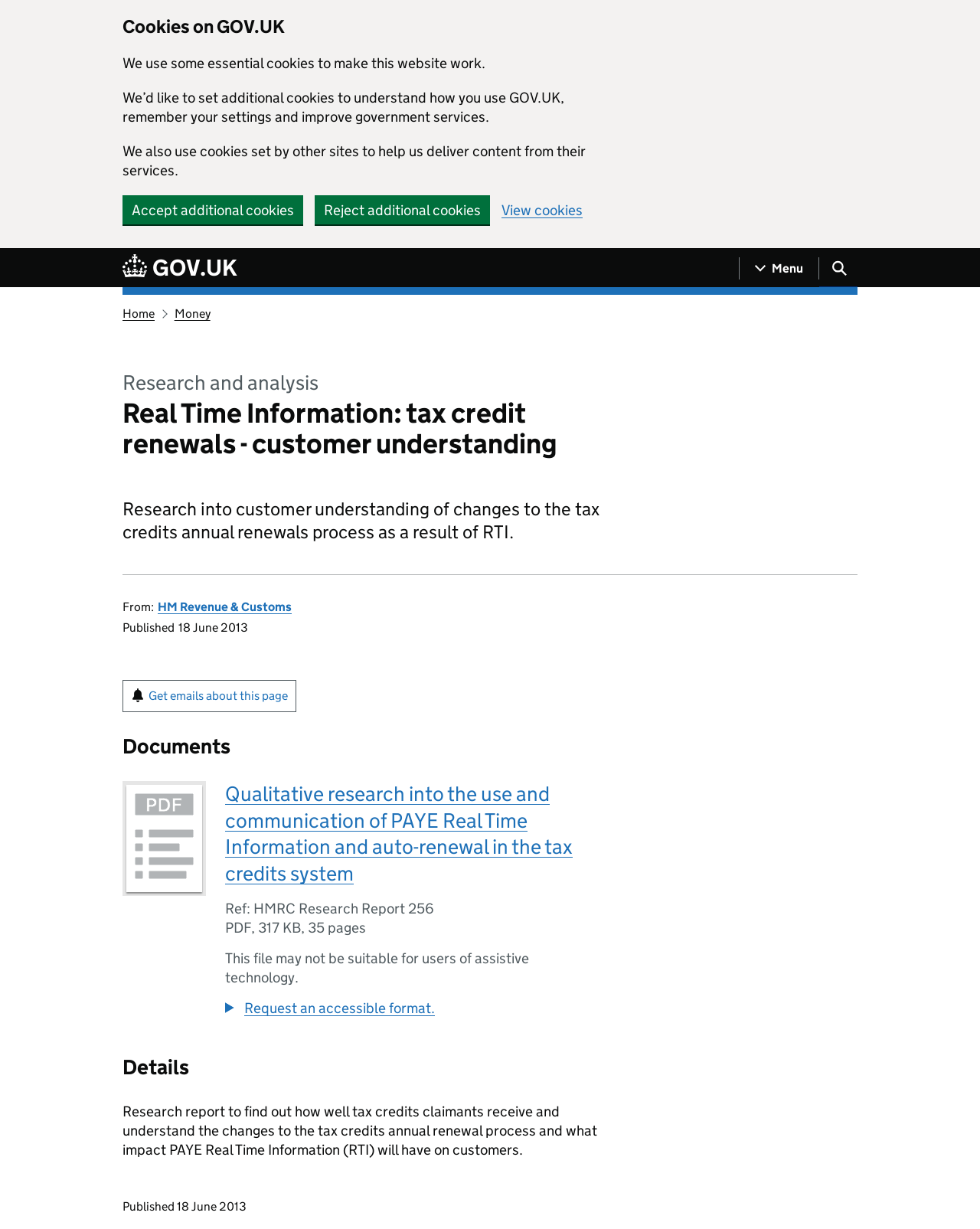Highlight the bounding box coordinates of the element that should be clicked to carry out the following instruction: "Request an accessible format". The coordinates must be given as four float numbers ranging from 0 to 1, i.e., [left, top, right, bottom].

[0.23, 0.813, 0.444, 0.828]